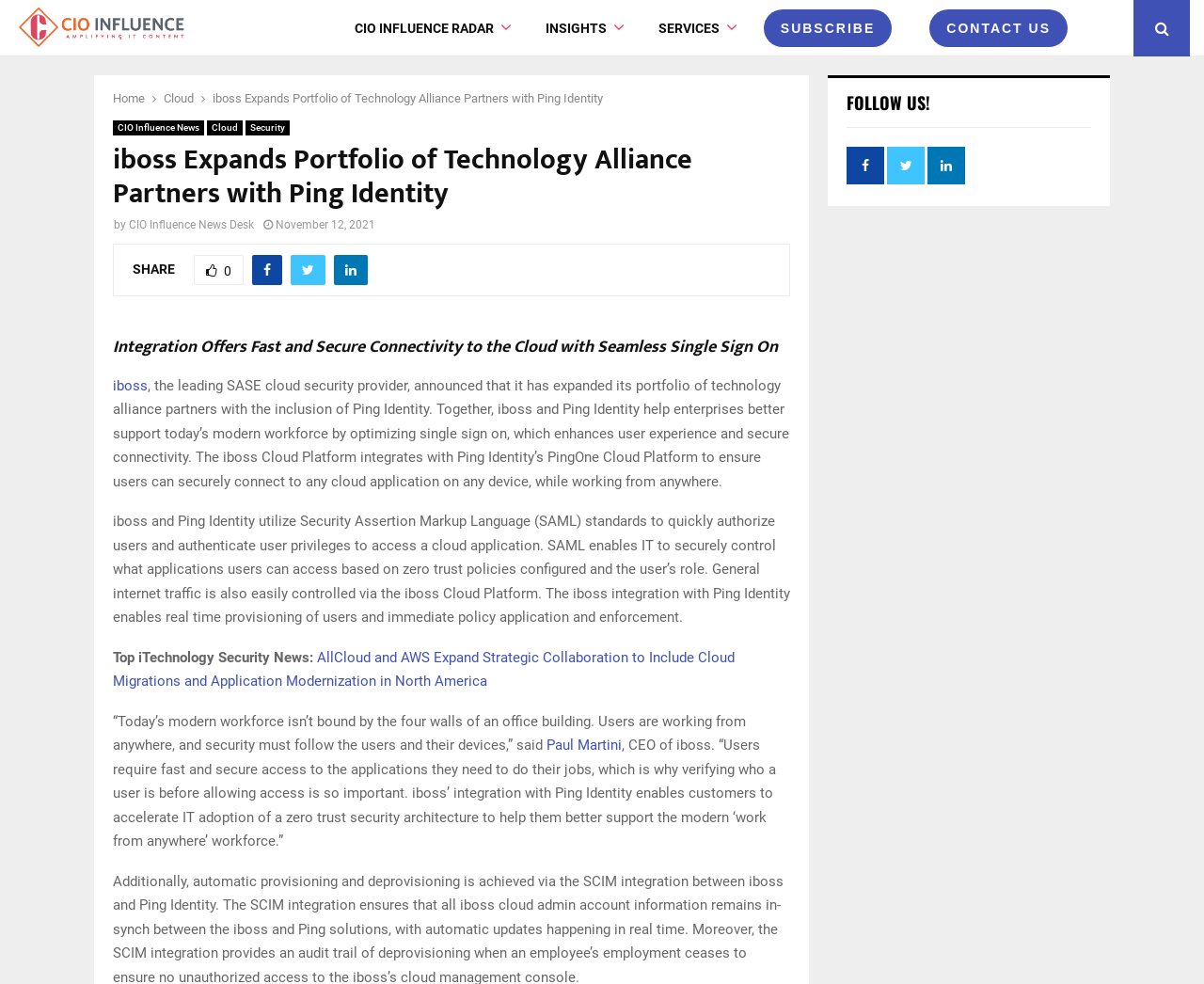Pinpoint the bounding box coordinates of the clickable element needed to complete the instruction: "Follow CIO Influence News". The coordinates should be provided as four float numbers between 0 and 1: [left, top, right, bottom].

[0.094, 0.122, 0.17, 0.138]